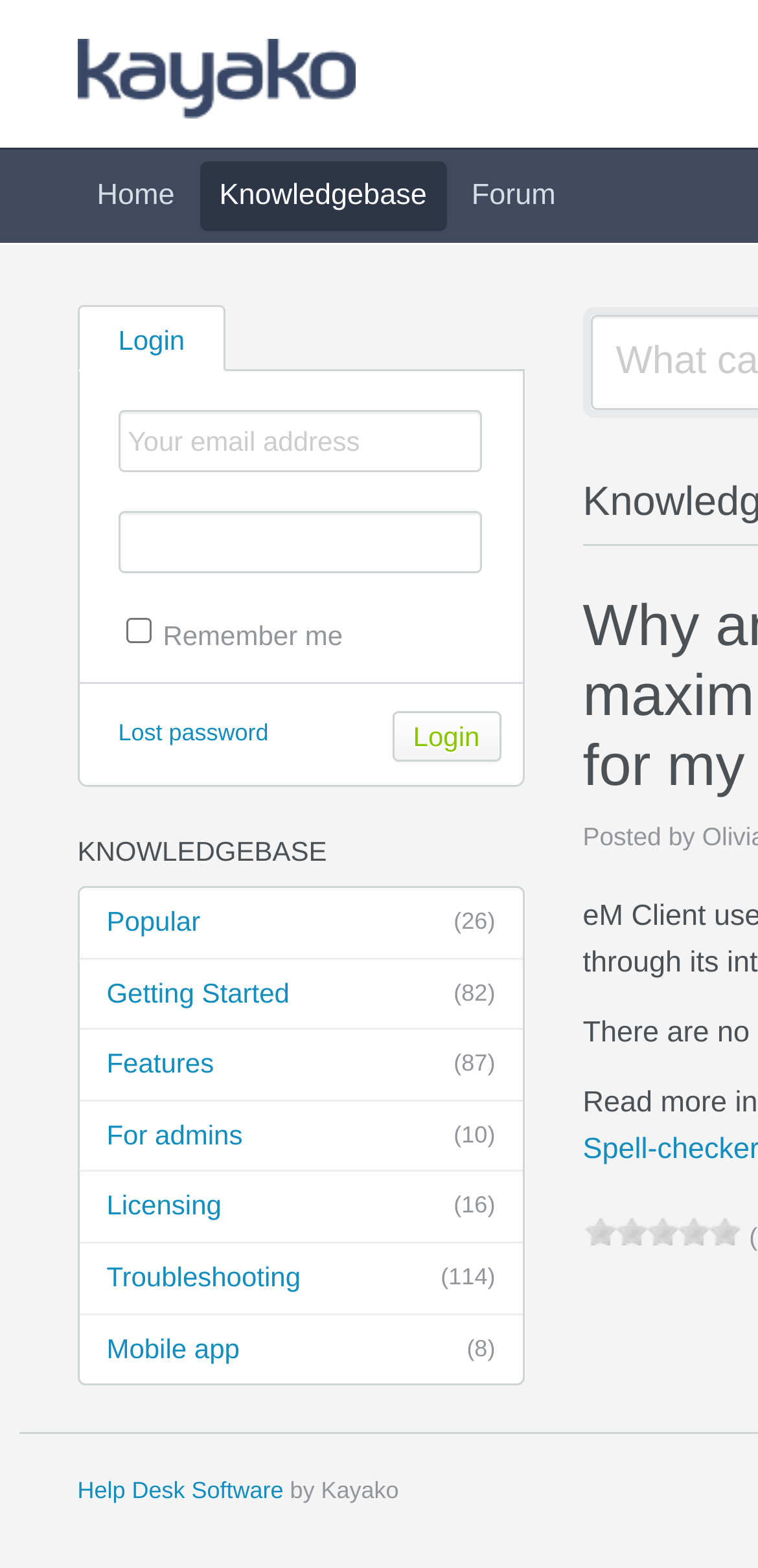Could you find the bounding box coordinates of the clickable area to complete this instruction: "Click the Kayako logo"?

[0.025, 0.072, 0.469, 0.093]